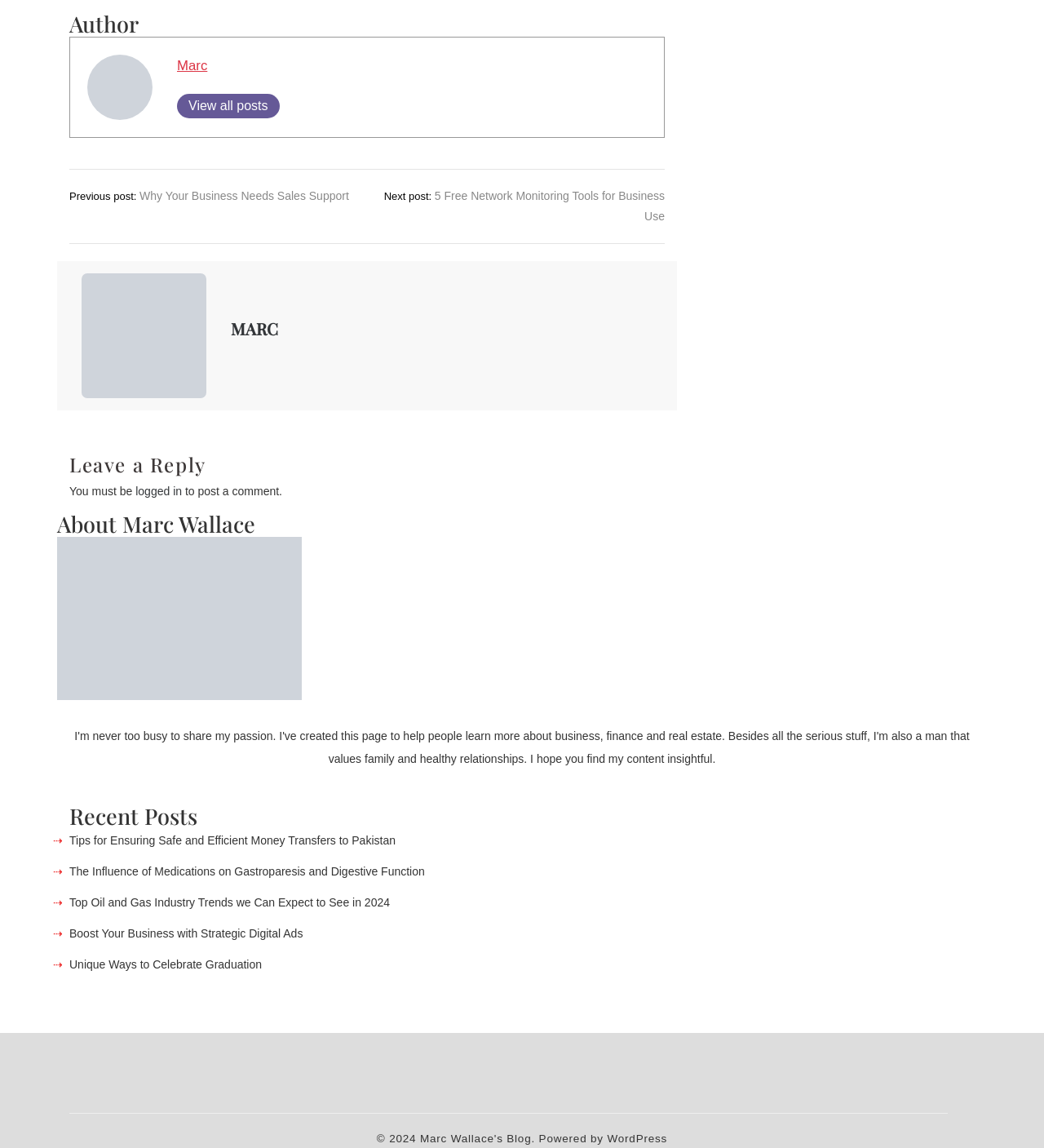Find the bounding box coordinates for the element described here: "Marc".

[0.221, 0.278, 0.266, 0.295]